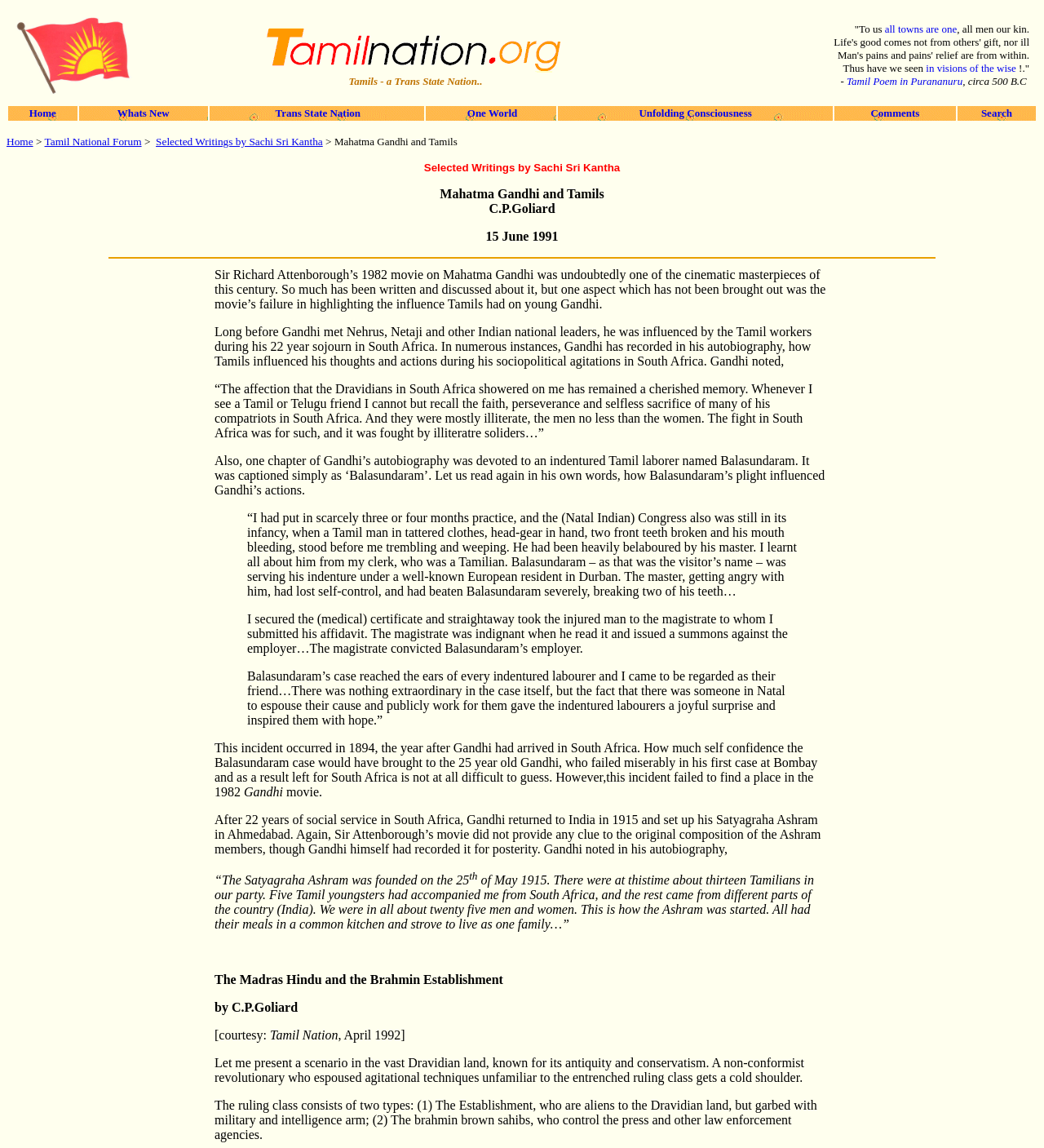How many links are there in the top table?
Answer the question with as much detail as possible.

The top table has 5 links, which are 'Home', 'Whats New', 'Trans State Nation', 'One World', and 'Unfolding Consciousness'. These links are found in the LayoutTableRow element.